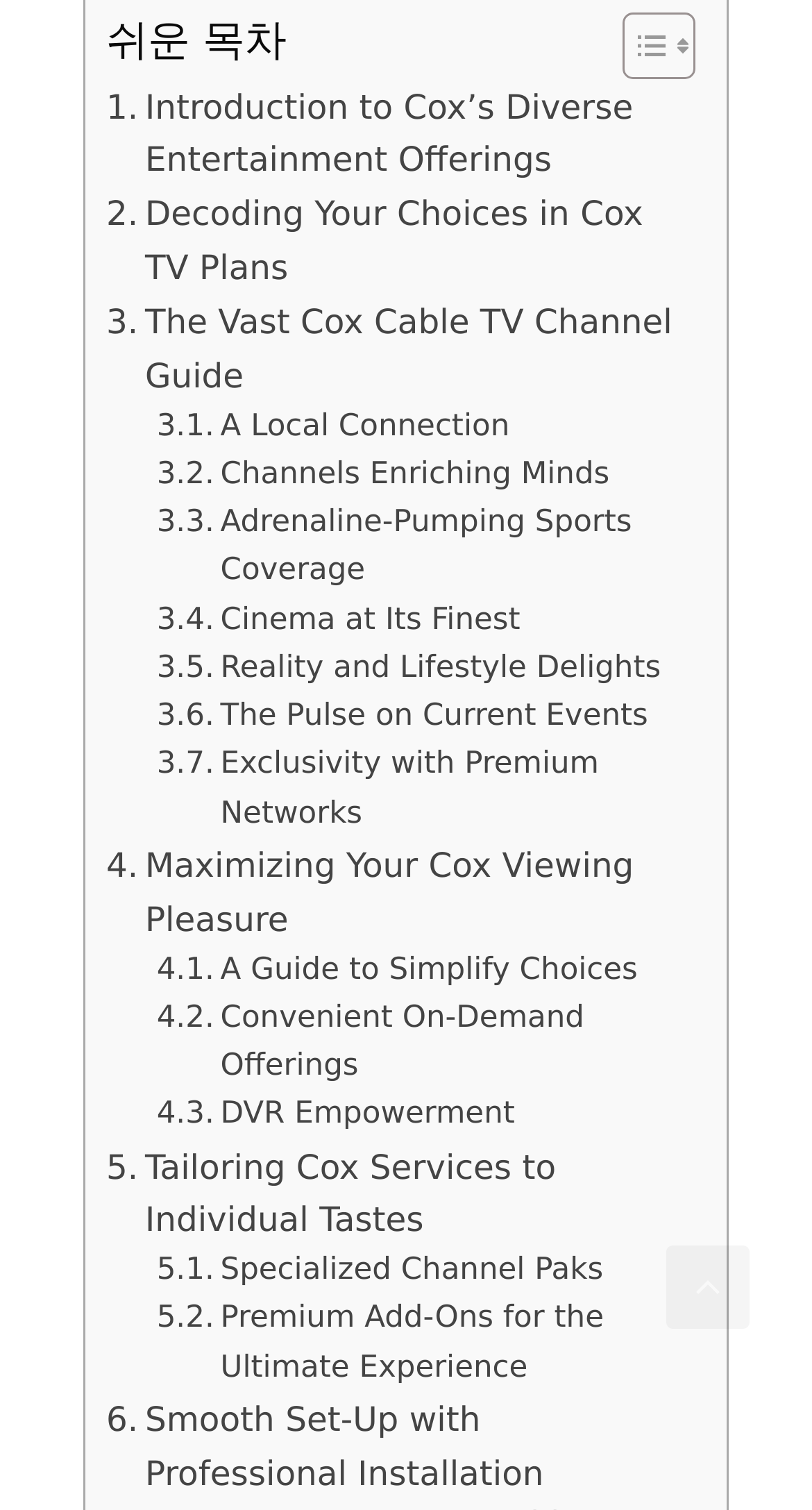Identify the bounding box coordinates of the part that should be clicked to carry out this instruction: "Toggle Table of Content".

[0.728, 0.006, 0.844, 0.053]